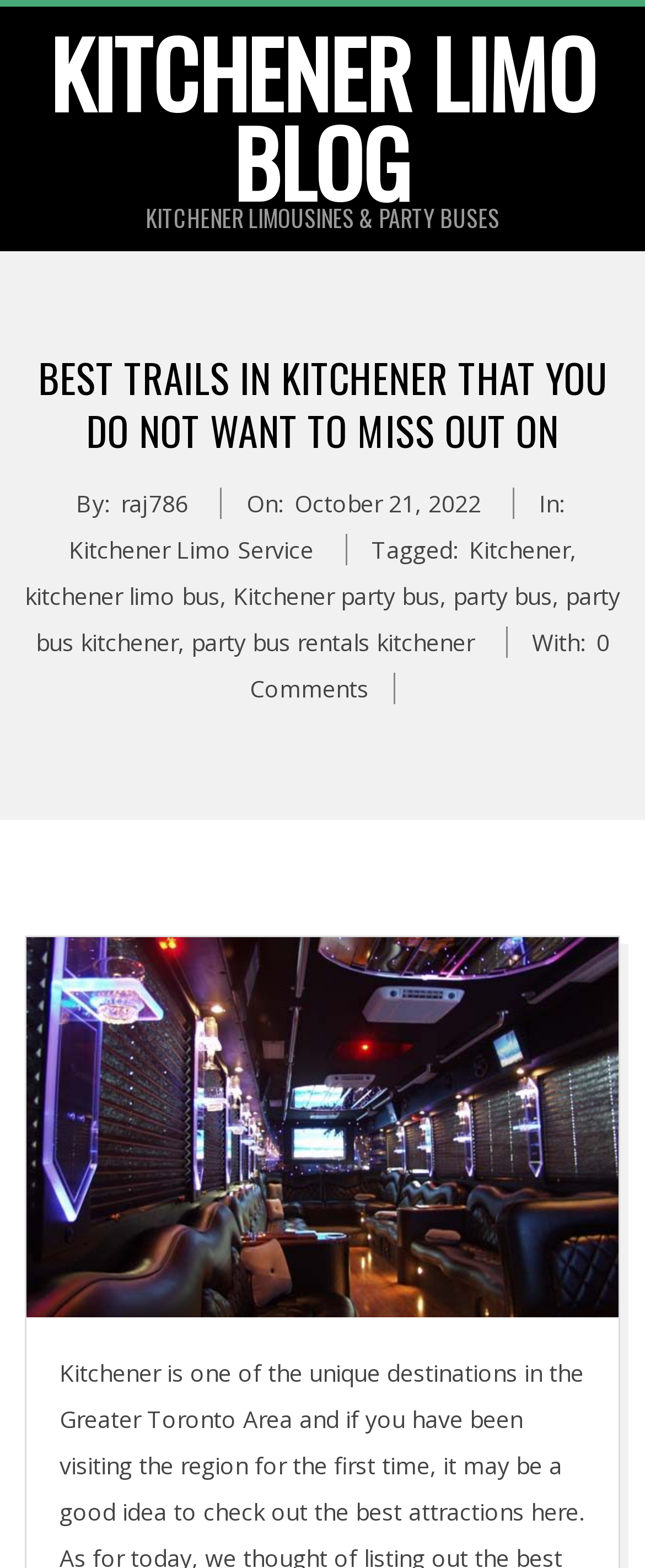Identify the bounding box for the described UI element: "party bus rentals kitchener".

[0.296, 0.4, 0.735, 0.42]